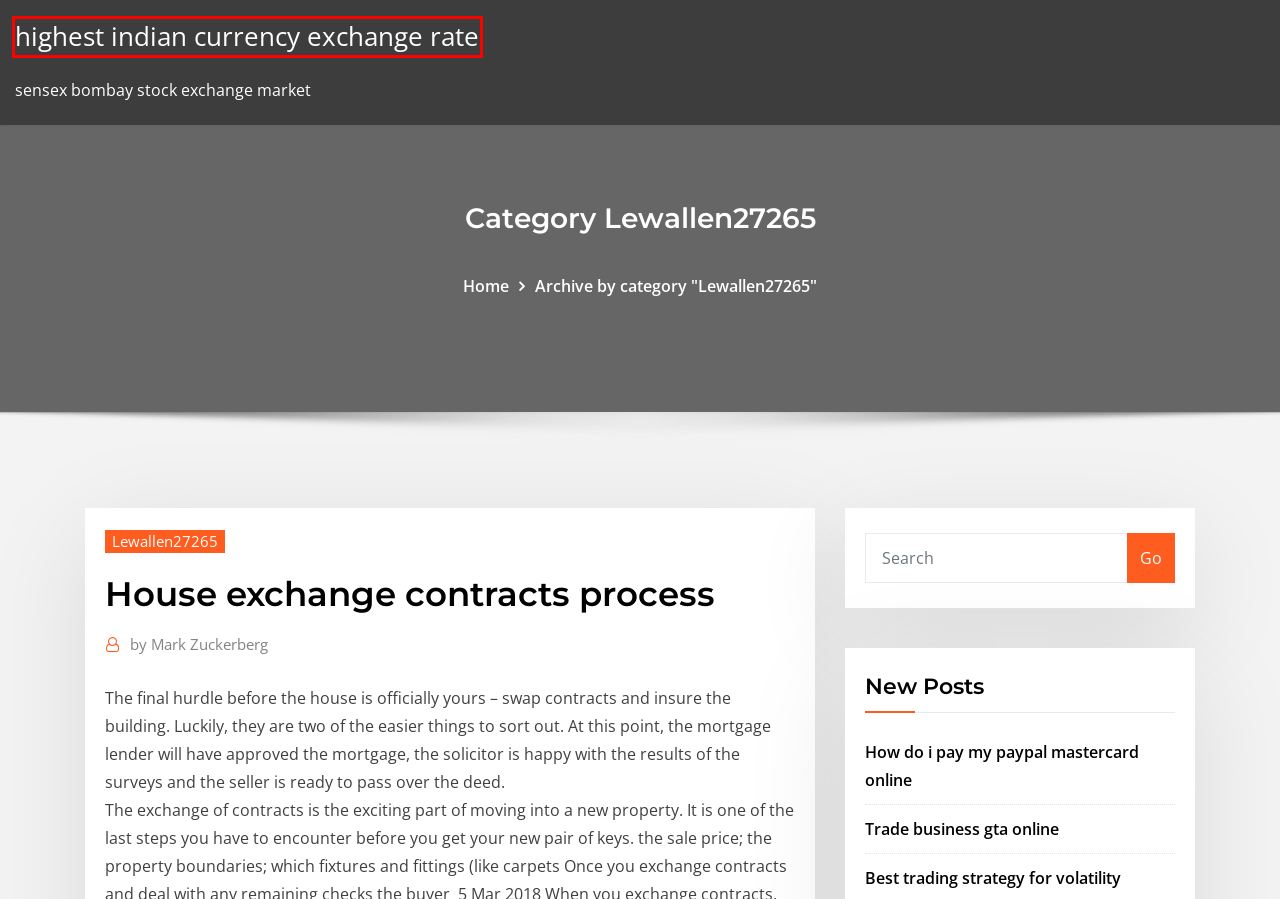You are looking at a screenshot of a webpage with a red bounding box around an element. Determine the best matching webpage description for the new webpage resulting from clicking the element in the red bounding box. Here are the descriptions:
A. How do i pay my paypal mastercard online gmkzh
B. highest indian currency exchange rate - bestbinaryvbozqkn.netlify.app
C. Best trading strategy for volatility pmvch
D. Lewallen27265 - bestbinaryvbozqkn.netlify.app
E. Prova da unip pdf
F. Bitcoin abc smart contracts dgxre
G. Trade business gta online sejqc
H. Silver dollar ounce worth ntzfn

B